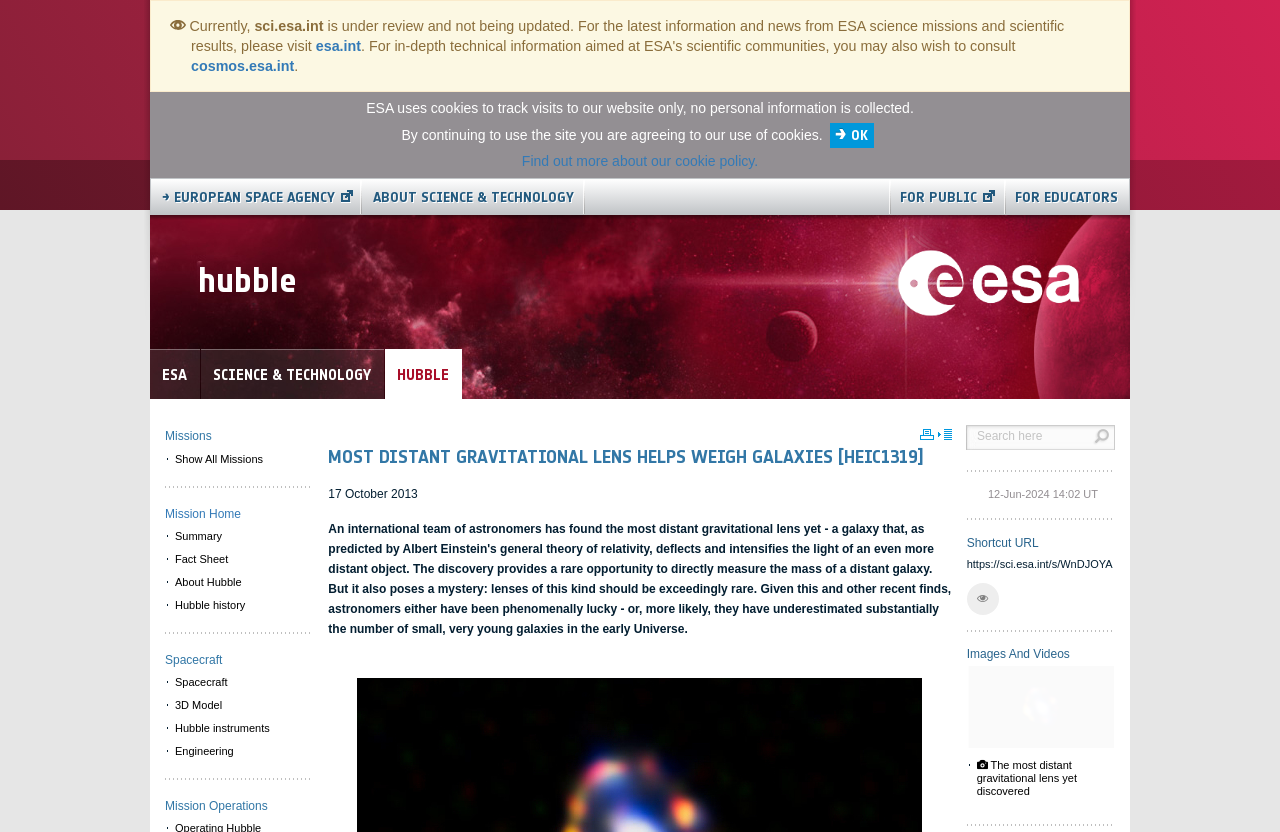What is the name of the spacecraft?
Using the image as a reference, give a one-word or short phrase answer.

Hubble